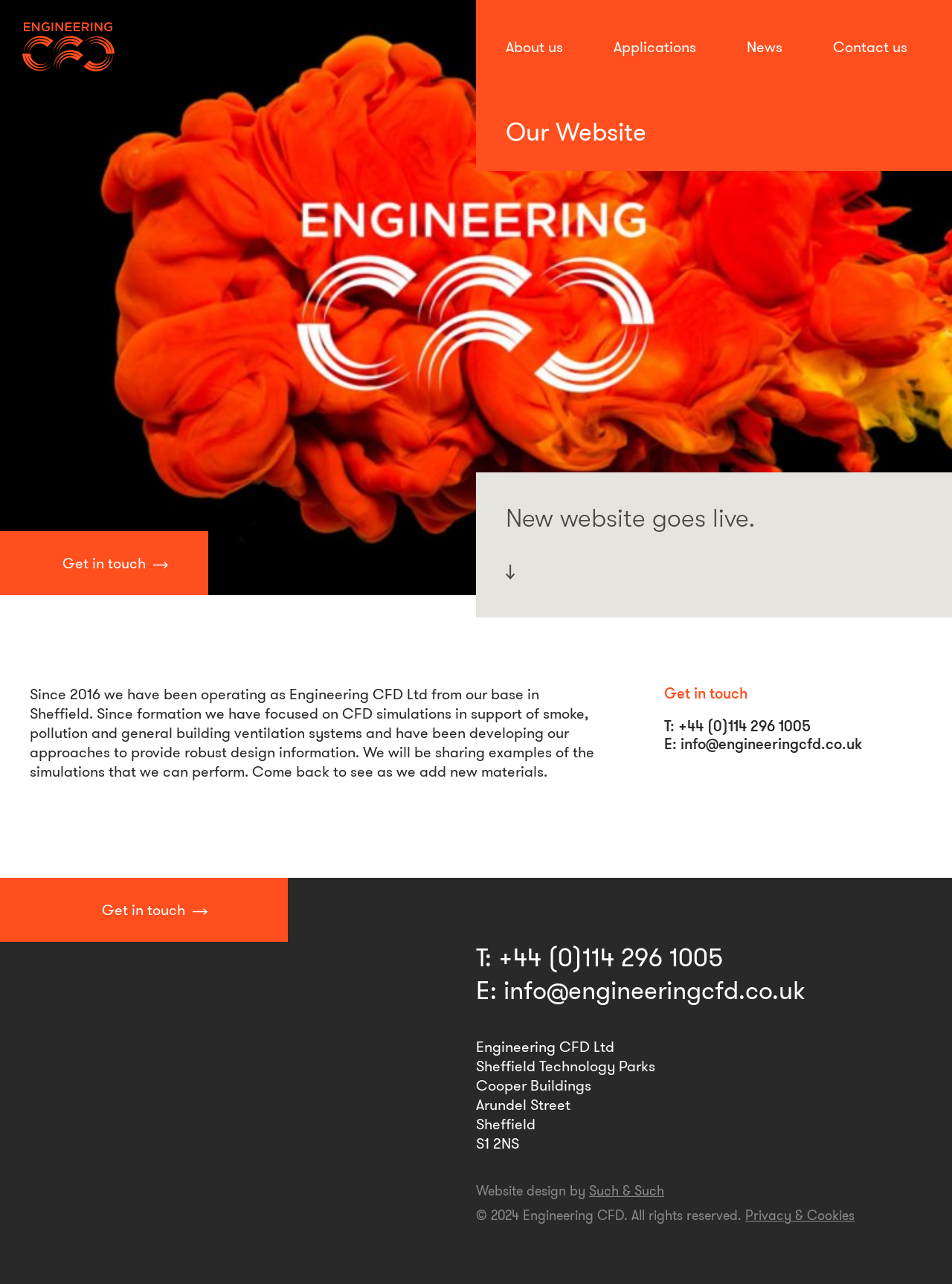Answer the question below with a single word or a brief phrase: 
What is the phone number?

+44 (0)114 296 1005